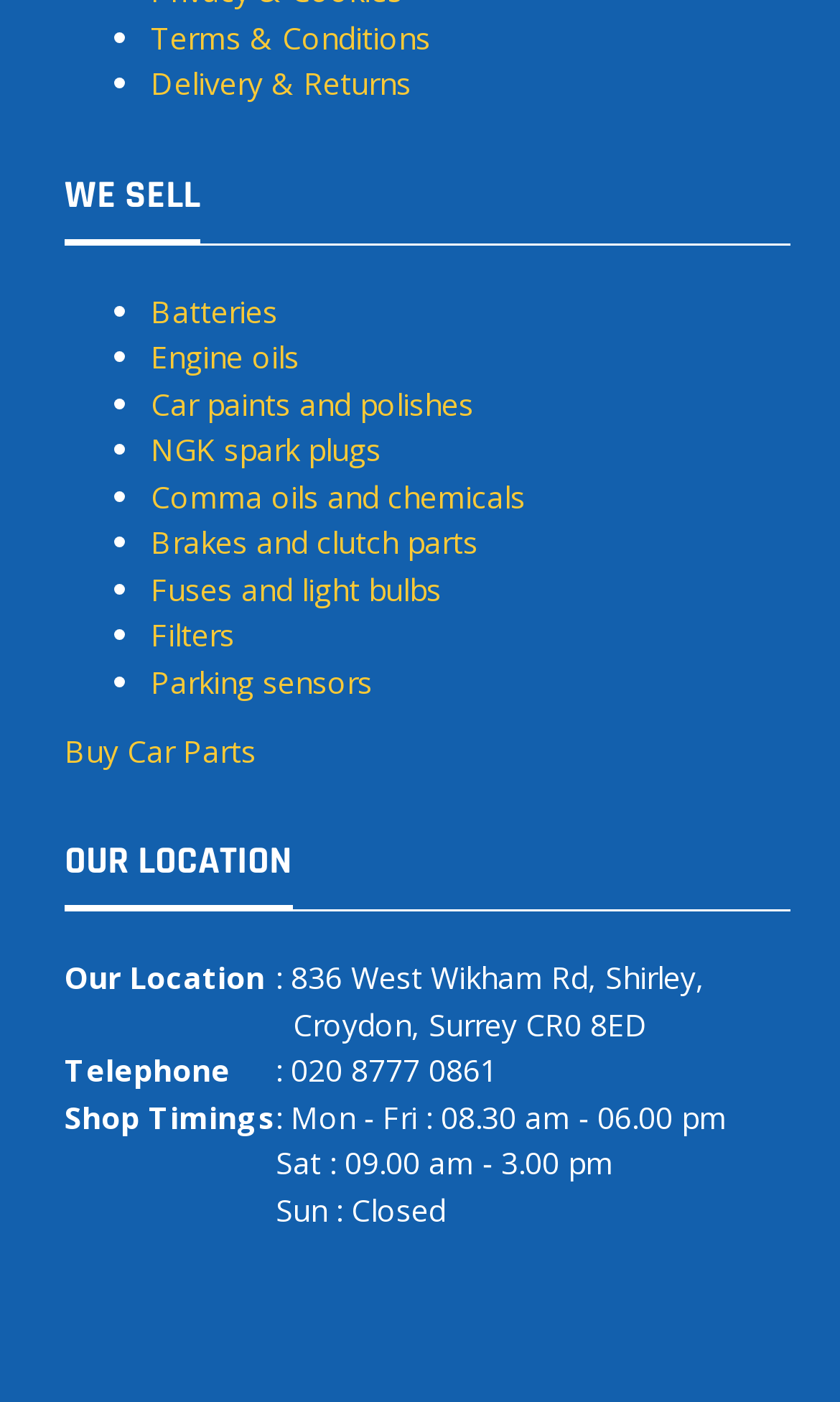Pinpoint the bounding box coordinates of the clickable area needed to execute the instruction: "View Car paints and polishes". The coordinates should be specified as four float numbers between 0 and 1, i.e., [left, top, right, bottom].

[0.179, 0.273, 0.564, 0.302]